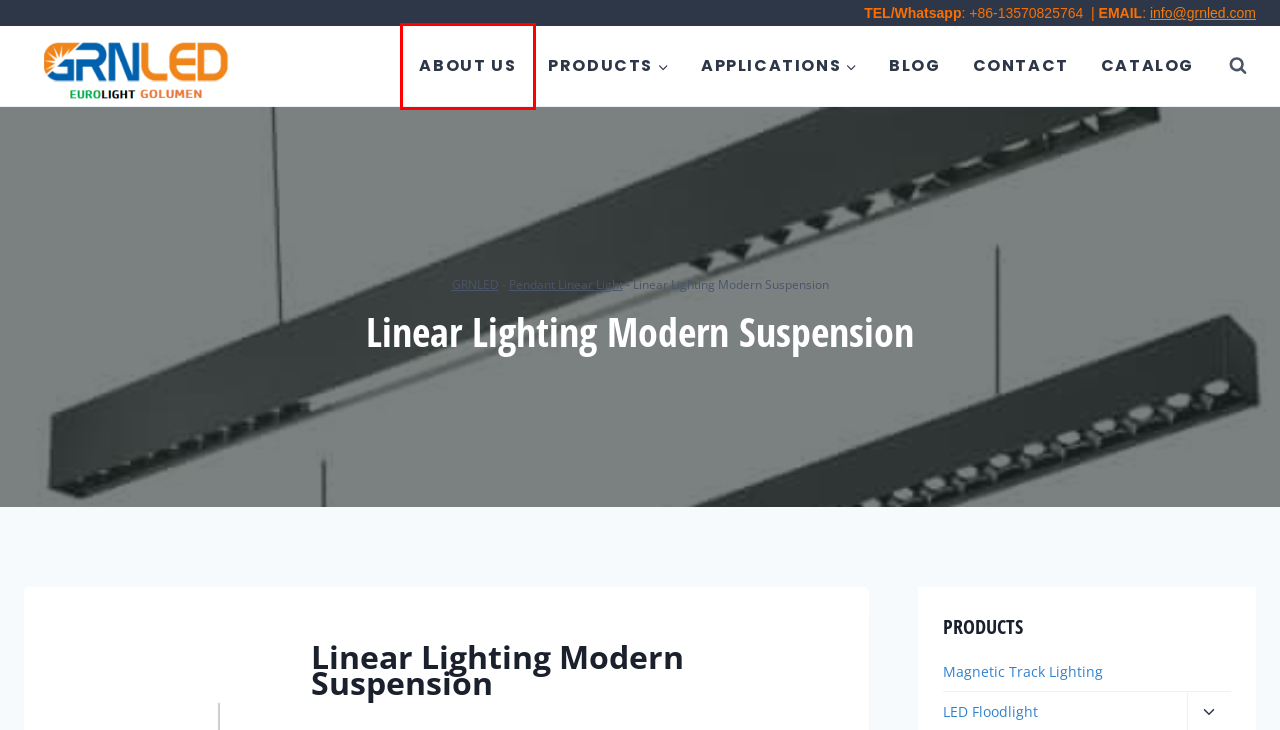View the screenshot of the webpage containing a red bounding box around a UI element. Select the most fitting webpage description for the new page shown after the element in the red bounding box is clicked. Here are the candidates:
A. Pendant Linear Light - GRNLED
B. About US - GRNLED
C. Best Magnetic Track Lighting in China- GRNLED
D. CONTACT US - GRNLED
E. Commercial Linear Pendant Lighting - GRNLED
F. Best LED Lights Manufacturer & Supplier in China - GRNLED
G. Blog - GRNLED
H. Best High Bay Light Manufacturer&Factory in China - GRNLED

B